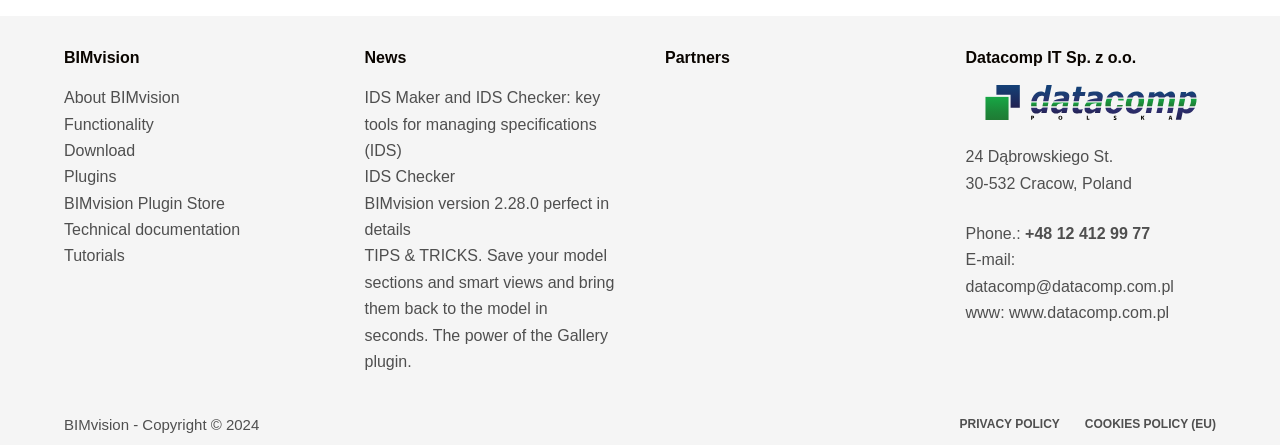Could you locate the bounding box coordinates for the section that should be clicked to accomplish this task: "Go to Download page".

[0.05, 0.319, 0.106, 0.357]